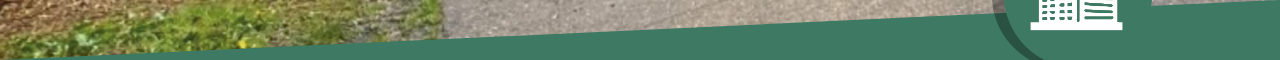Give a concise answer using only one word or phrase for this question:
What is the tone of the image?

Professional